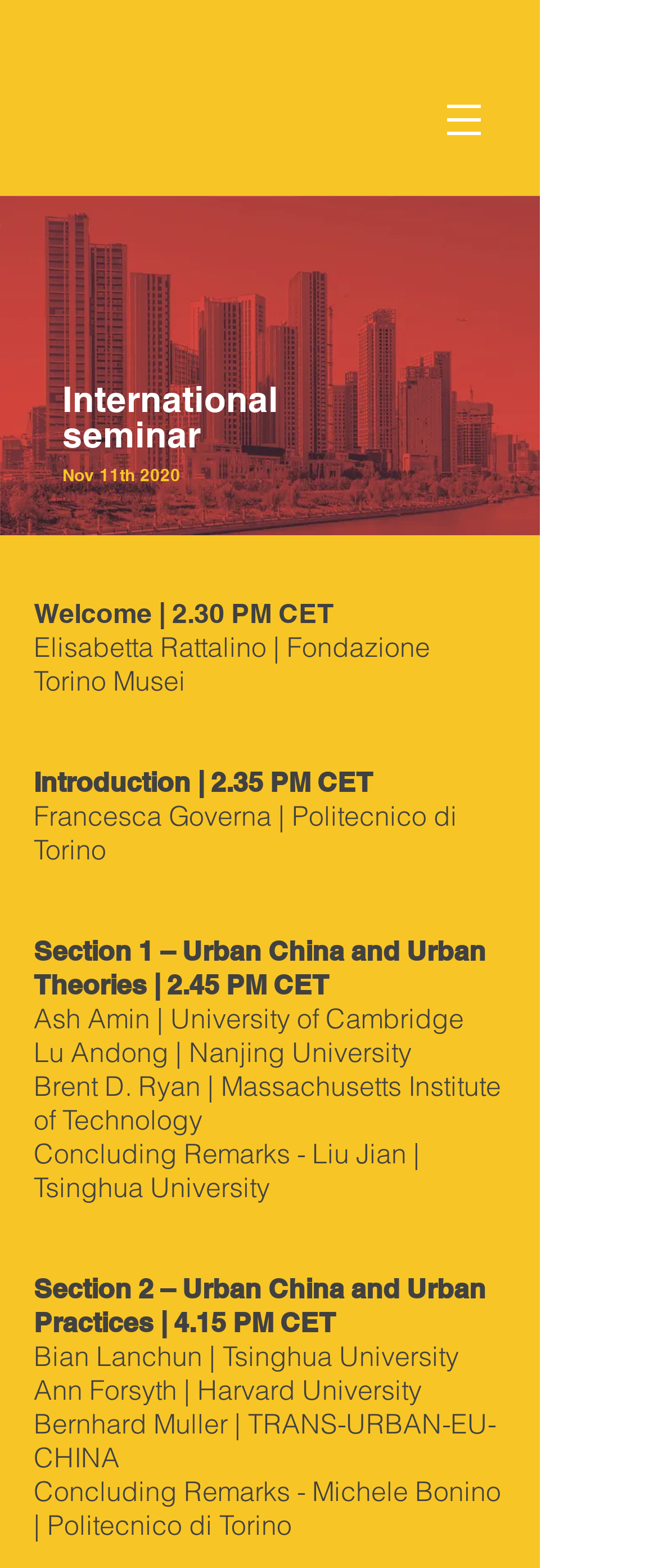Provide your answer in a single word or phrase: 
What is the name of the museum mentioned?

MAO Museo d’Arte Orientale di Torino